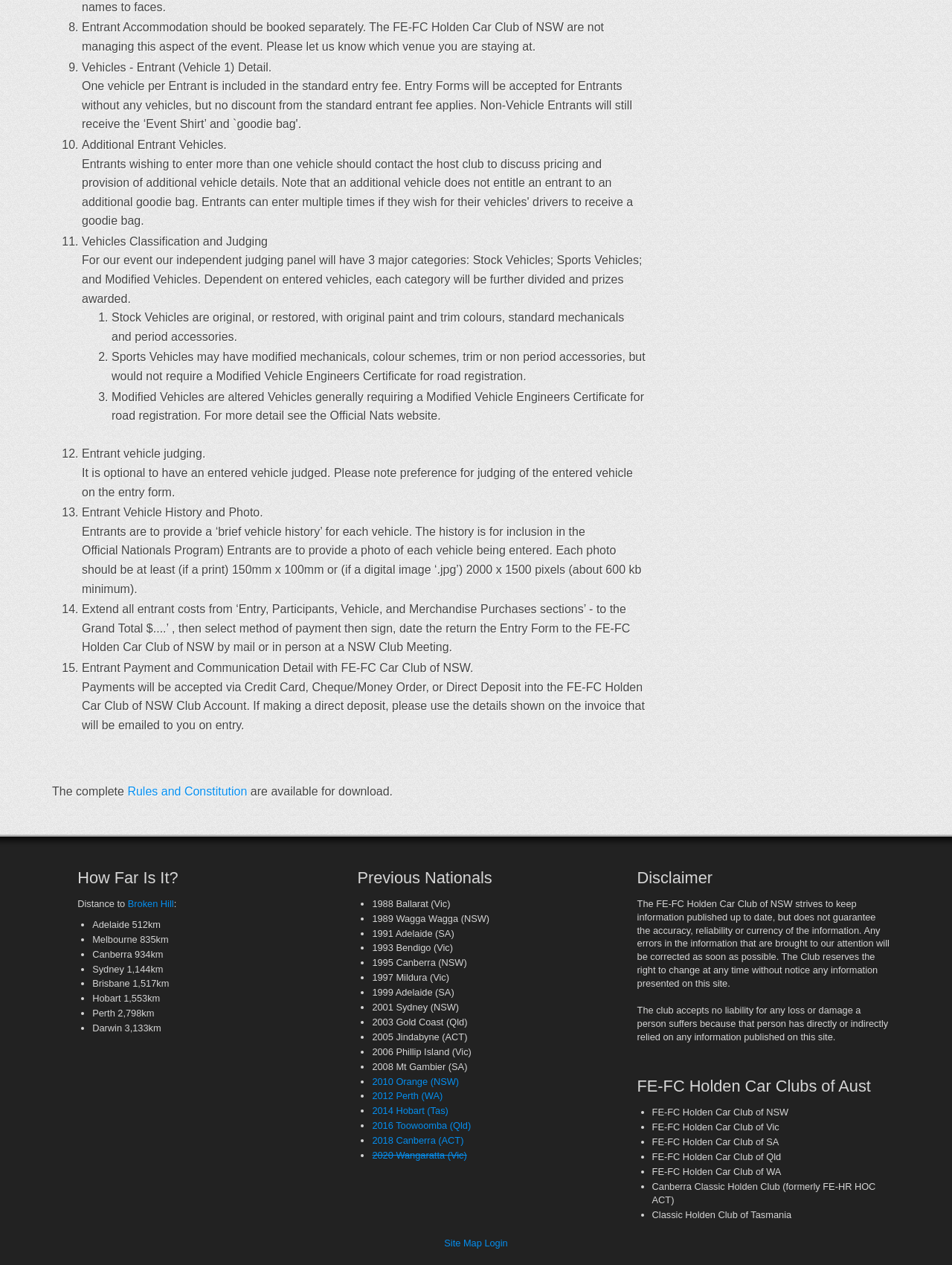Refer to the screenshot and give an in-depth answer to this question: How many categories are there for vehicle judging?

According to the webpage, the independent judging panel will have 3 major categories: Stock Vehicles; Sports Vehicles; and Modified Vehicles. These categories will be further divided and prizes awarded.